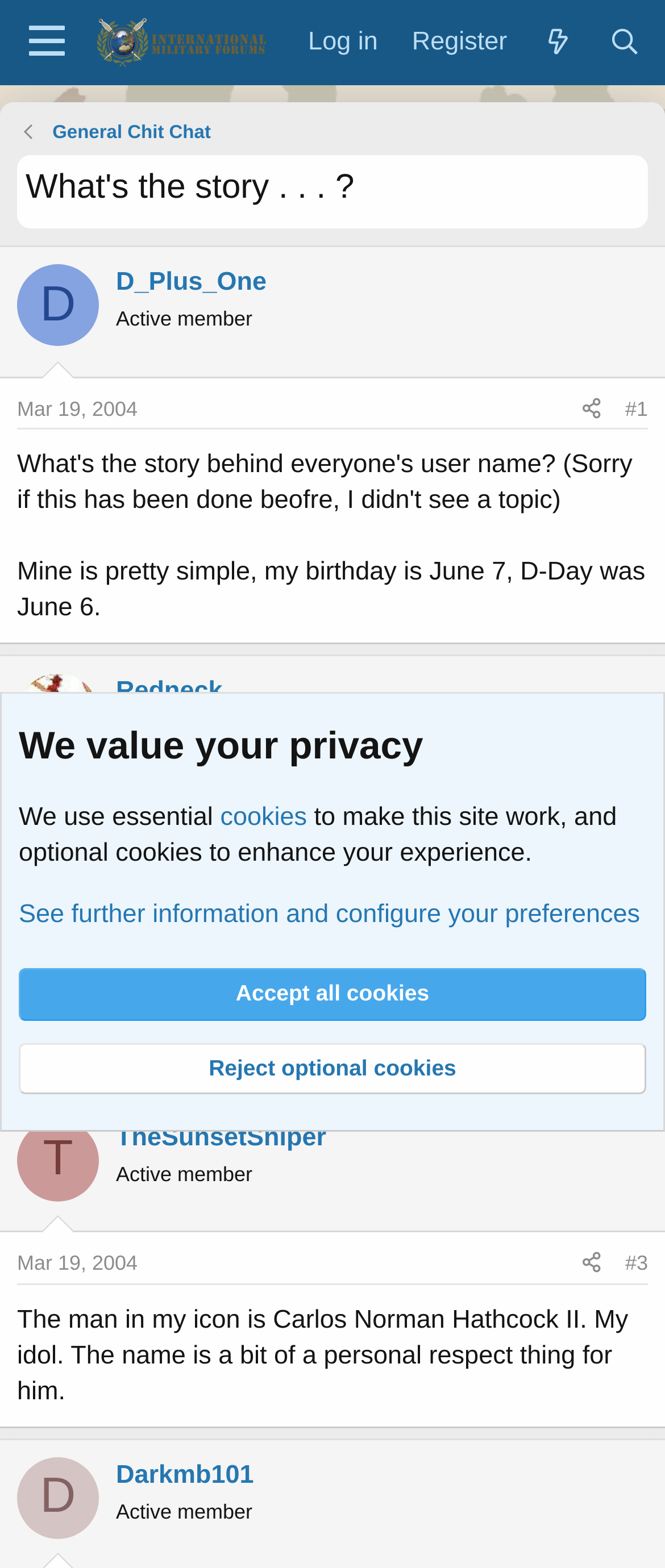Could you determine the bounding box coordinates of the clickable element to complete the instruction: "Click the 'What's new' link"? Provide the coordinates as four float numbers between 0 and 1, i.e., [left, top, right, bottom].

[0.788, 0.006, 0.889, 0.048]